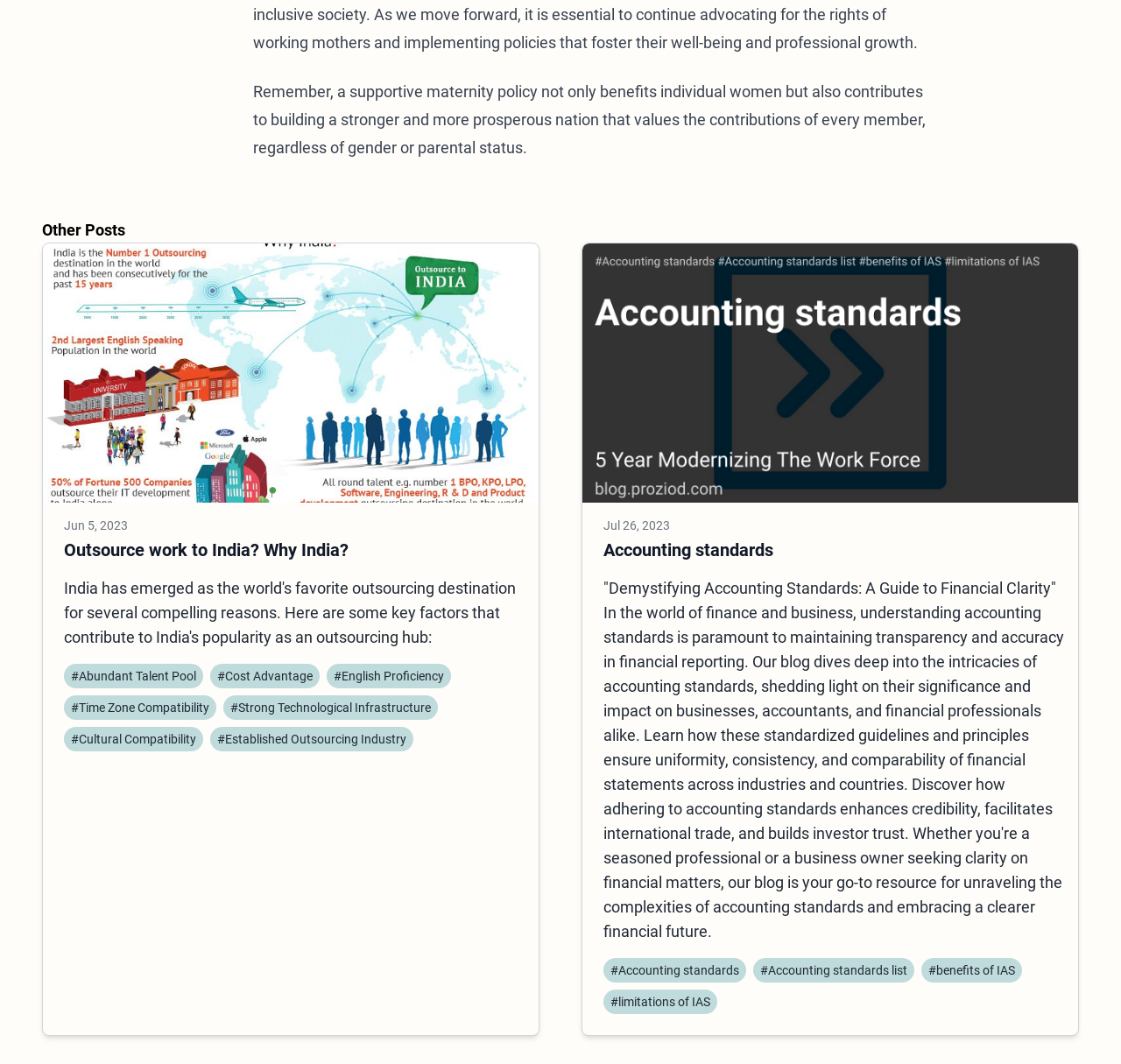Please give a succinct answer to the question in one word or phrase:
What is the title of the first article?

Outsource work to India? Why India?